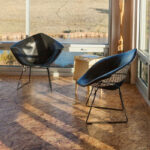What type of design do the chairs feature?
Based on the screenshot, answer the question with a single word or phrase.

Contemporary